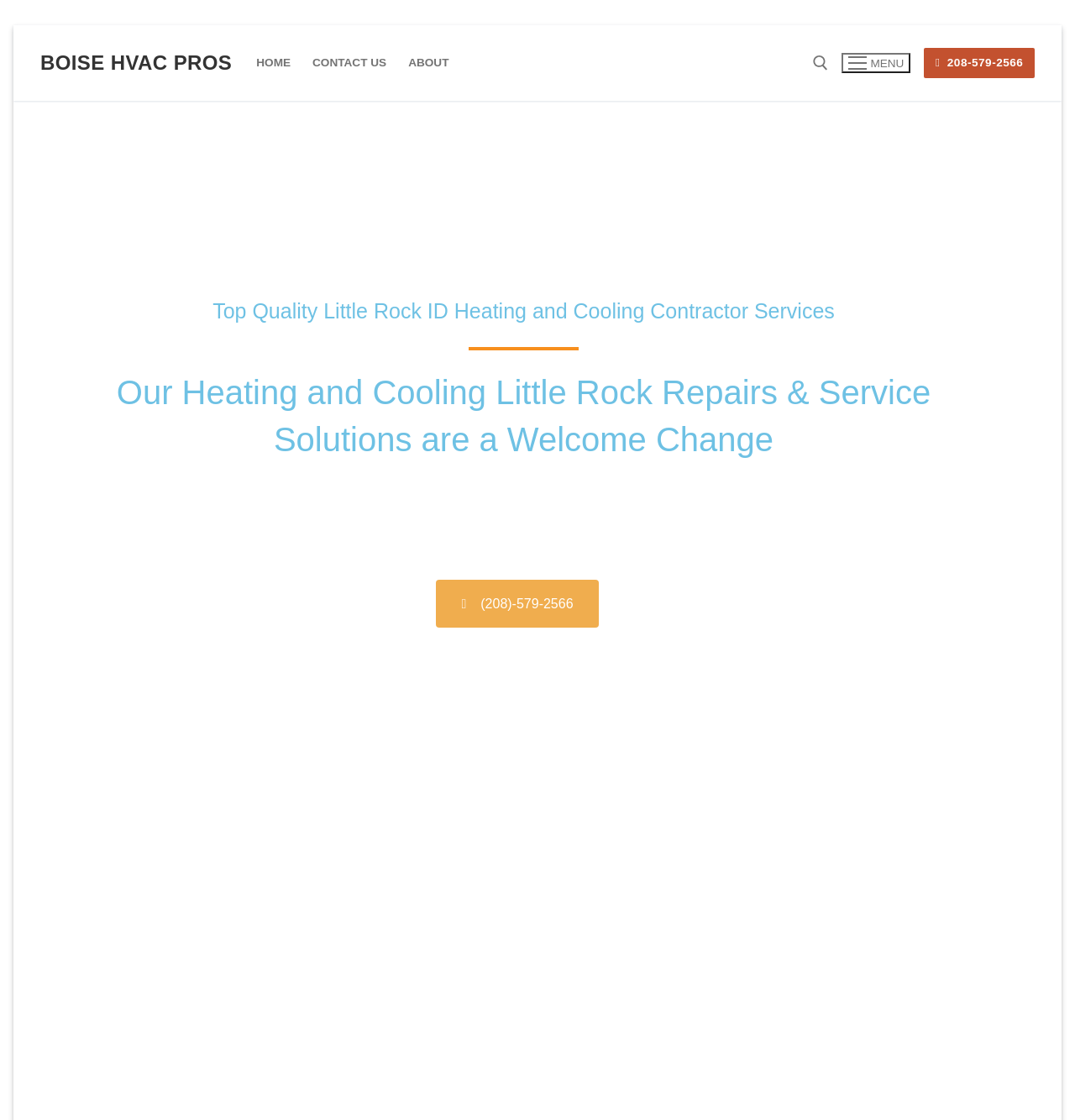What is the phone number?
Refer to the image and answer the question using a single word or phrase.

208-579-2566